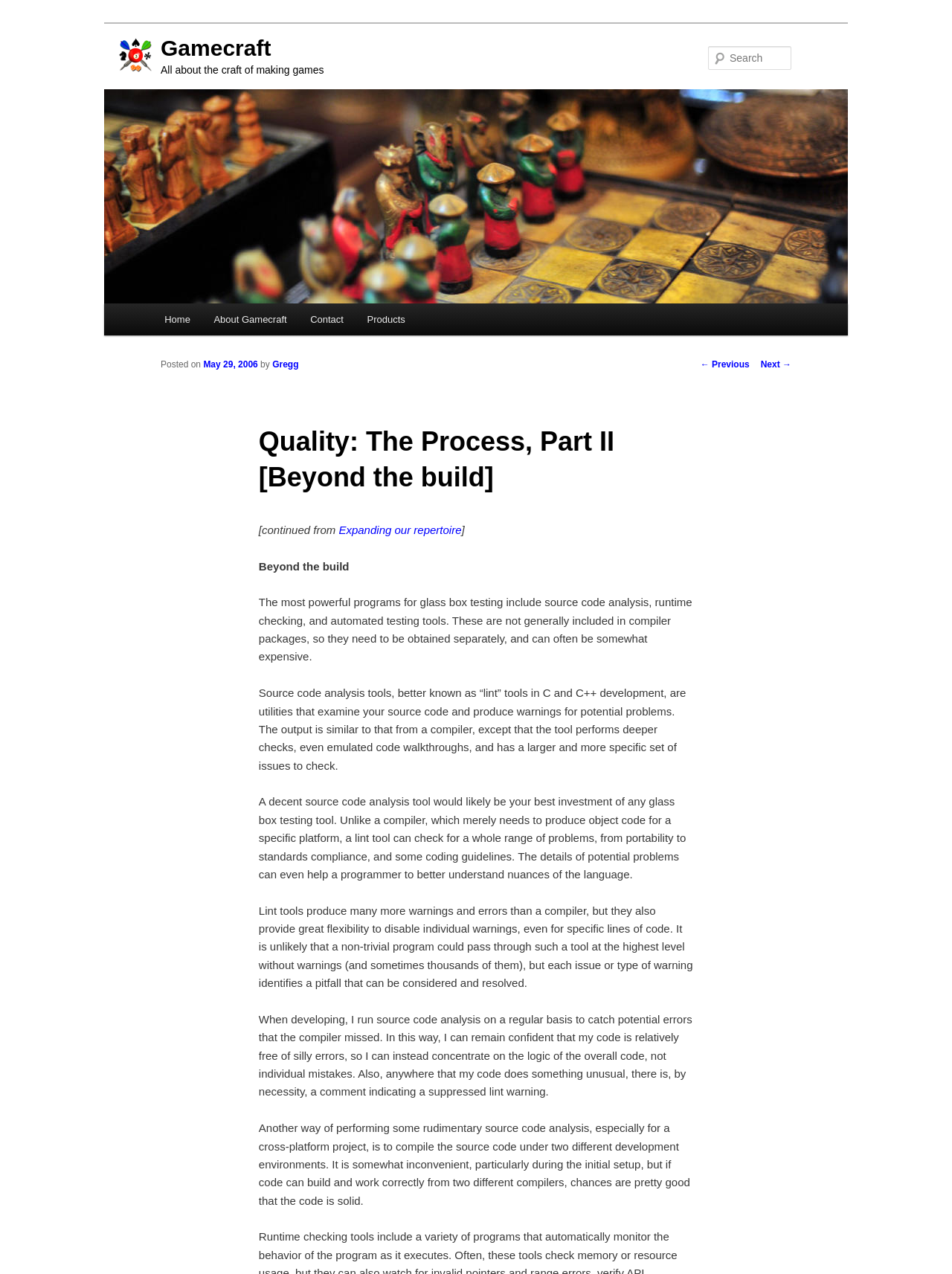Give a succinct answer to this question in a single word or phrase: 
What is the benefit of using source code analysis tools?

To catch potential errors